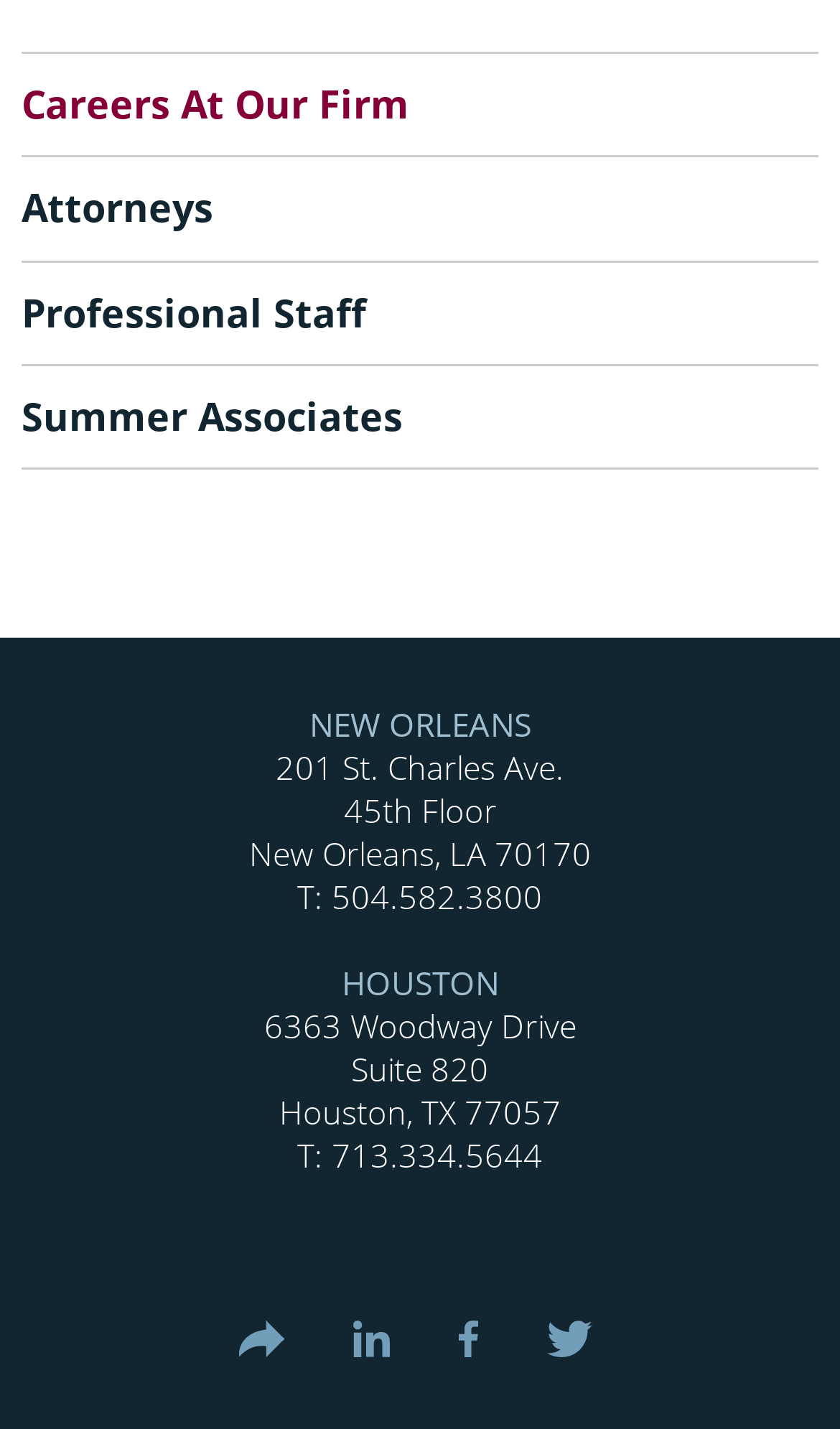Provide a one-word or short-phrase answer to the question:
What social media platforms are linked?

LinkedIn, Facebook, Twitter